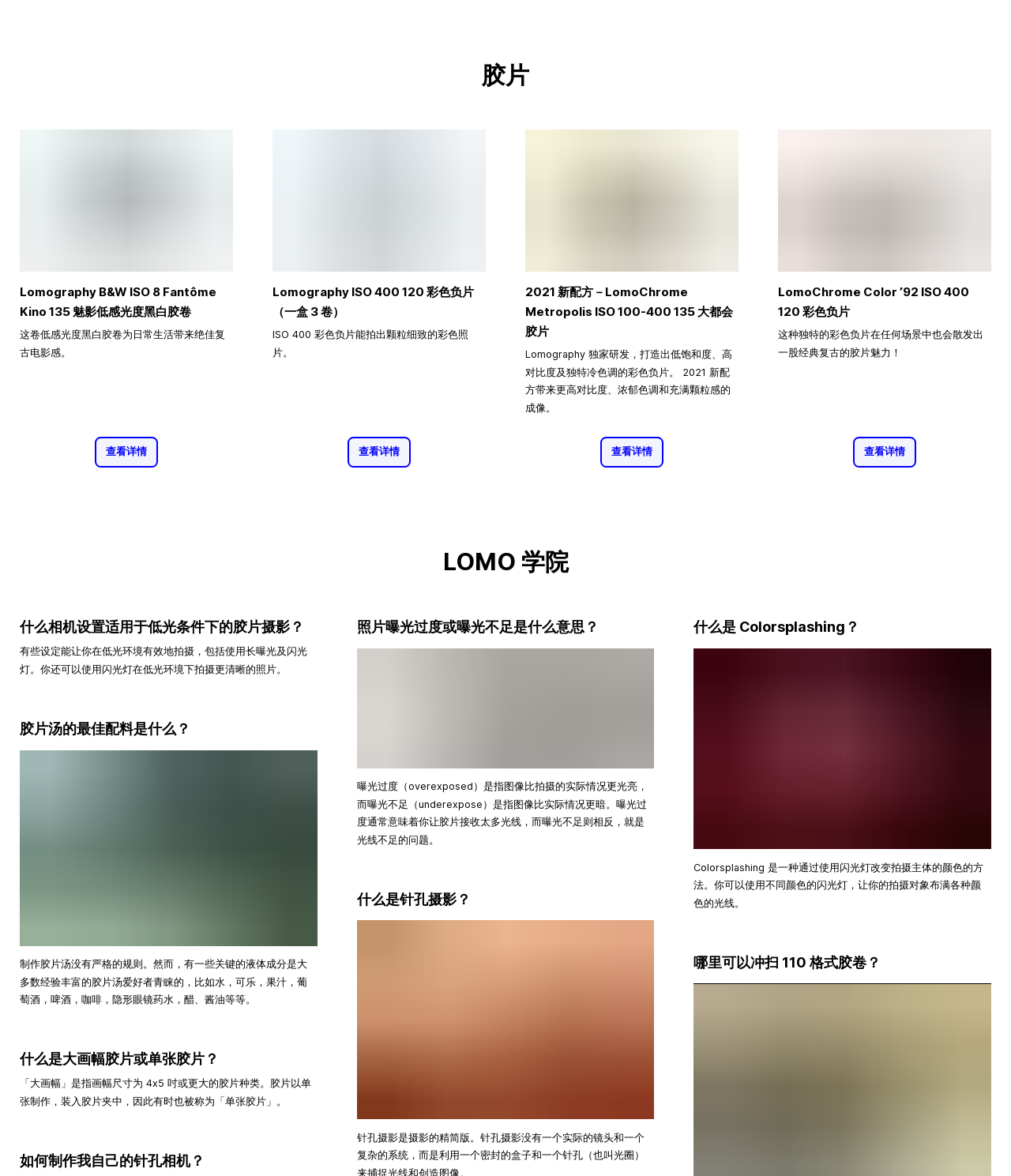What is the purpose of the '查看详情' button?
Using the screenshot, give a one-word or short phrase answer.

To view product details